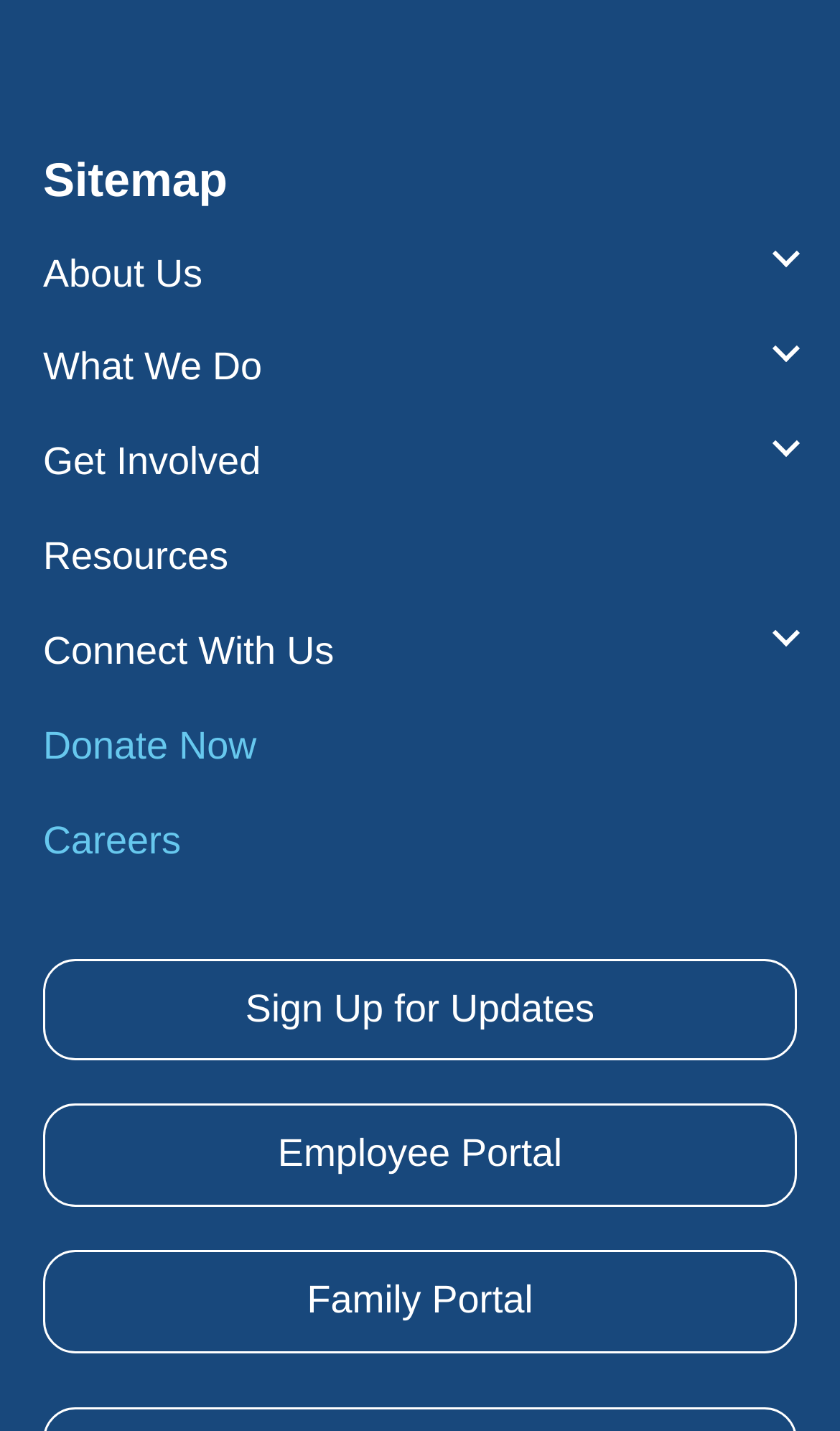What is the first menu item?
Using the image, provide a detailed and thorough answer to the question.

By examining the navigation menu, I found that the first link is 'About Us', which is located at the top of the menu list.